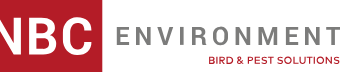What is the primary service of NBC Environment?
Using the image as a reference, give a one-word or short phrase answer.

BIRD & PEST SOLUTIONS